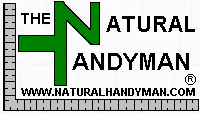What is the theme of the logo?
Deliver a detailed and extensive answer to the question.

The logo incorporates a ruler design, symbolizing precision and craftsmanship, which reinforces the theme of home repair and maintenance, indicating that the brand is related to DIY projects and home improvement.